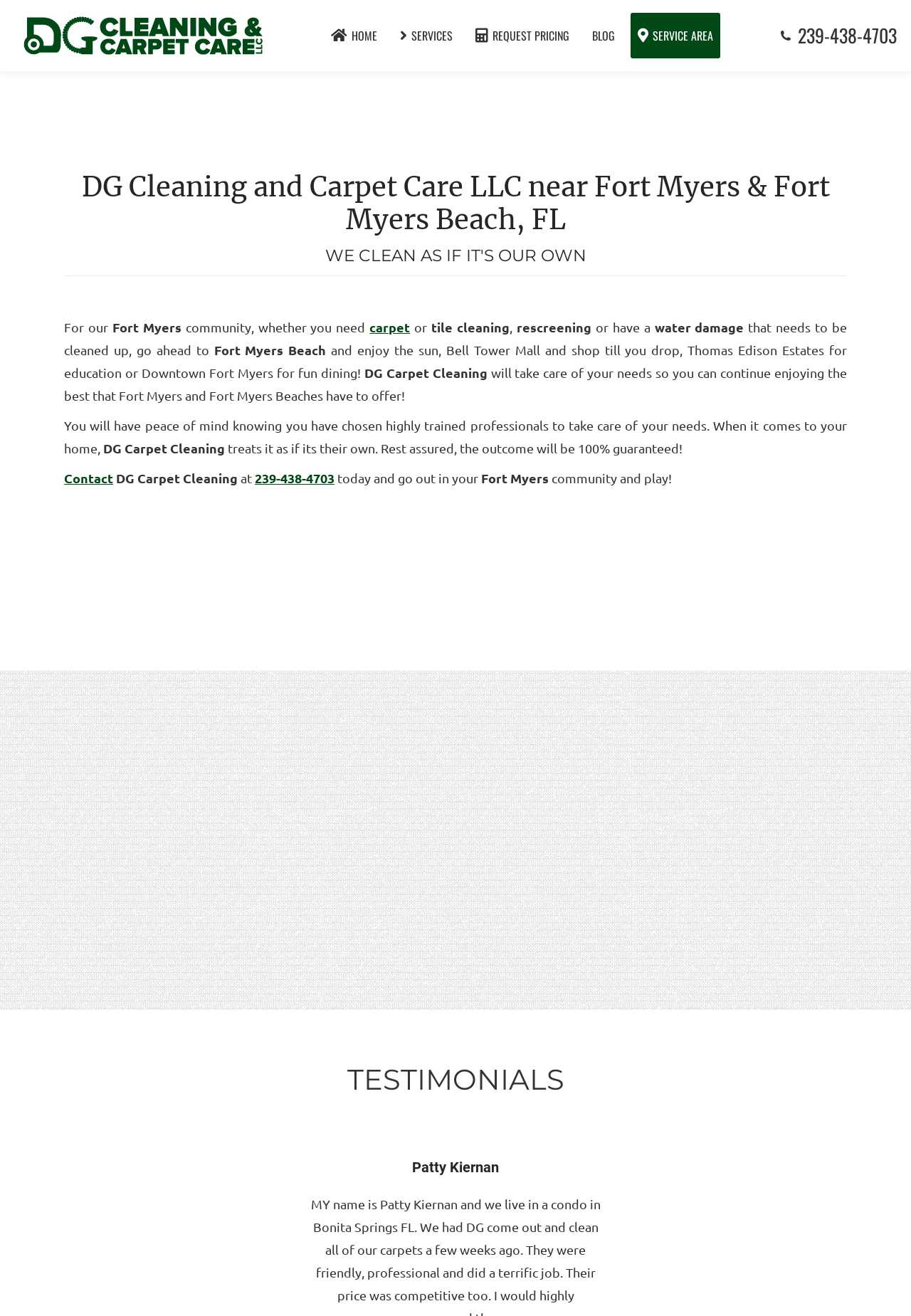Please determine the bounding box coordinates of the element's region to click for the following instruction: "Click on the 'HOME' link".

[0.356, 0.01, 0.422, 0.044]